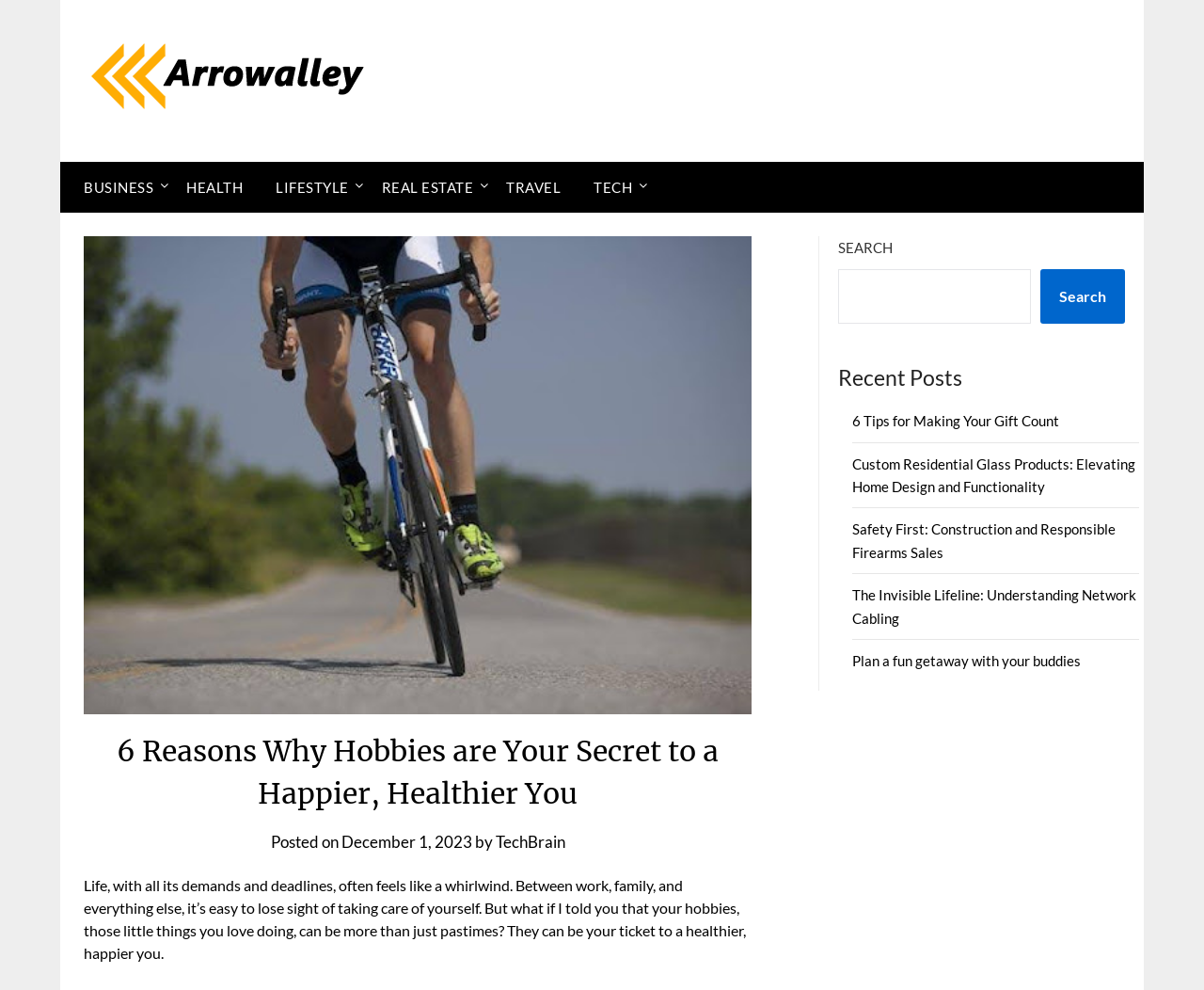What is the category of the article?
Look at the image and construct a detailed response to the question.

I determined the category of the article by looking at the links at the top of the webpage, which include BUSINESS, HEALTH, LIFESTYLE, REAL ESTATE, TRAVEL, and TECH. The article's content, which discusses the importance of hobbies for a happier and healthier life, aligns with the LIFESTYLE category.